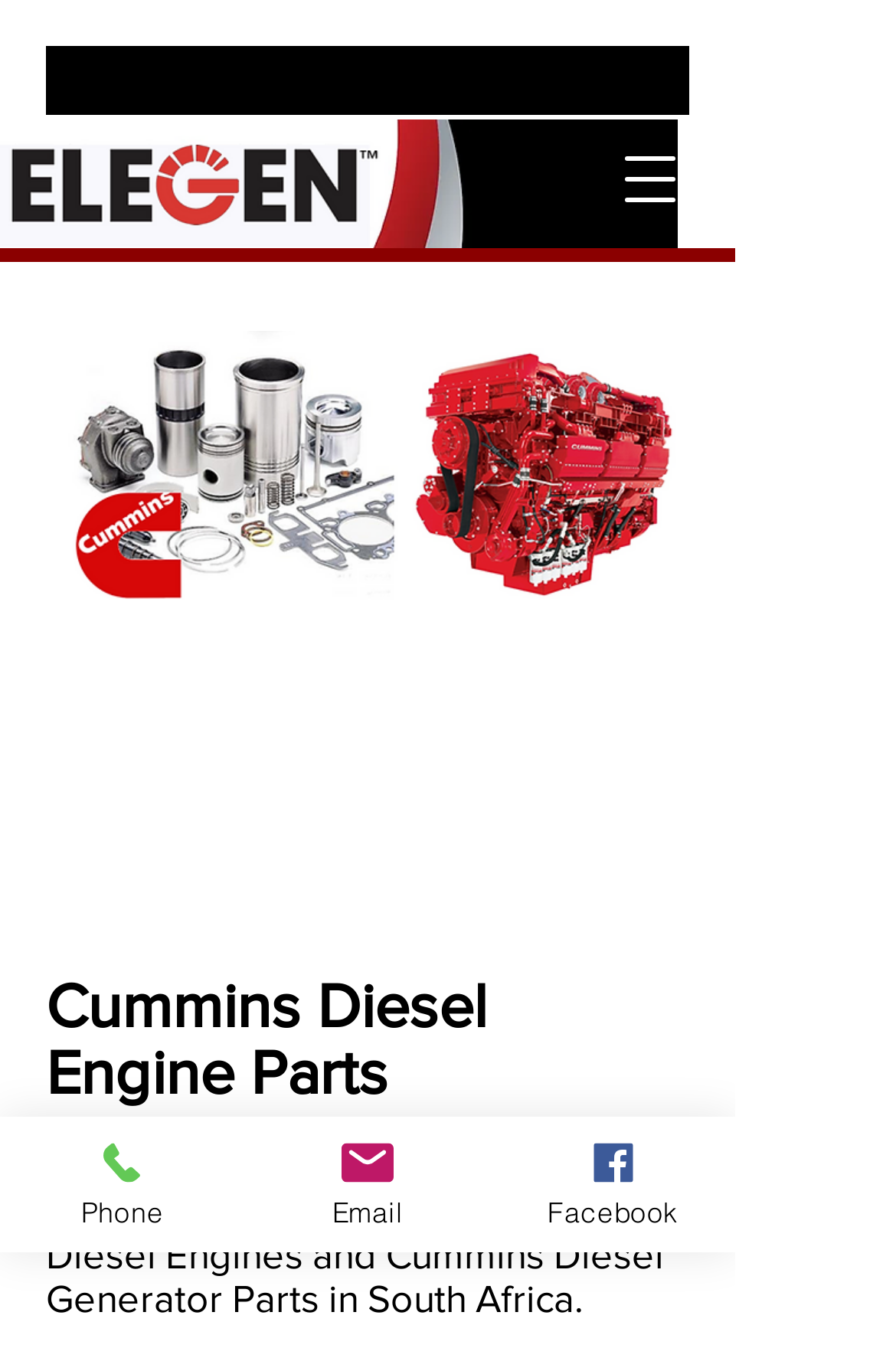Based on the visual content of the image, answer the question thoroughly: What is the name of the company?

The company name can be inferred from the image 'Cumminsparts.png' which is a logo, and the text 'Elegen is a leading supplier...' which mentions the company name.